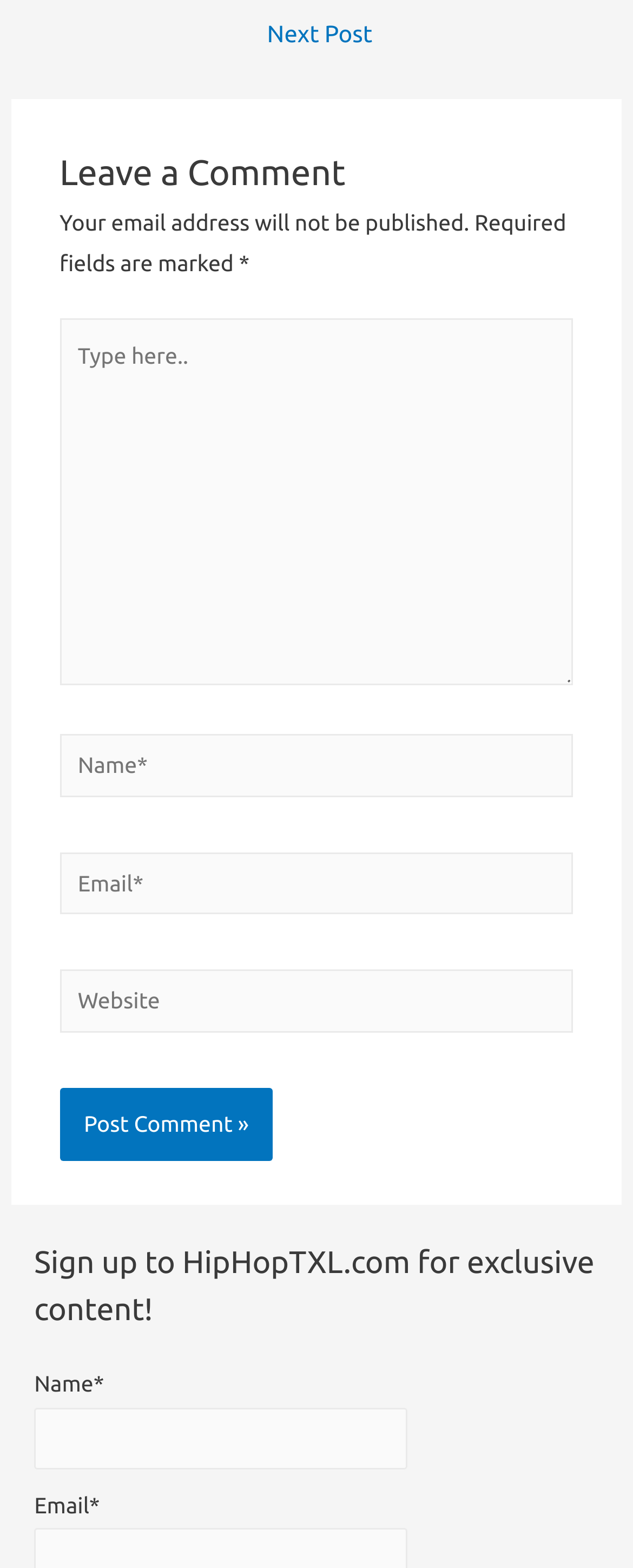Reply to the question below using a single word or brief phrase:
How many fields are required to leave a comment?

Three